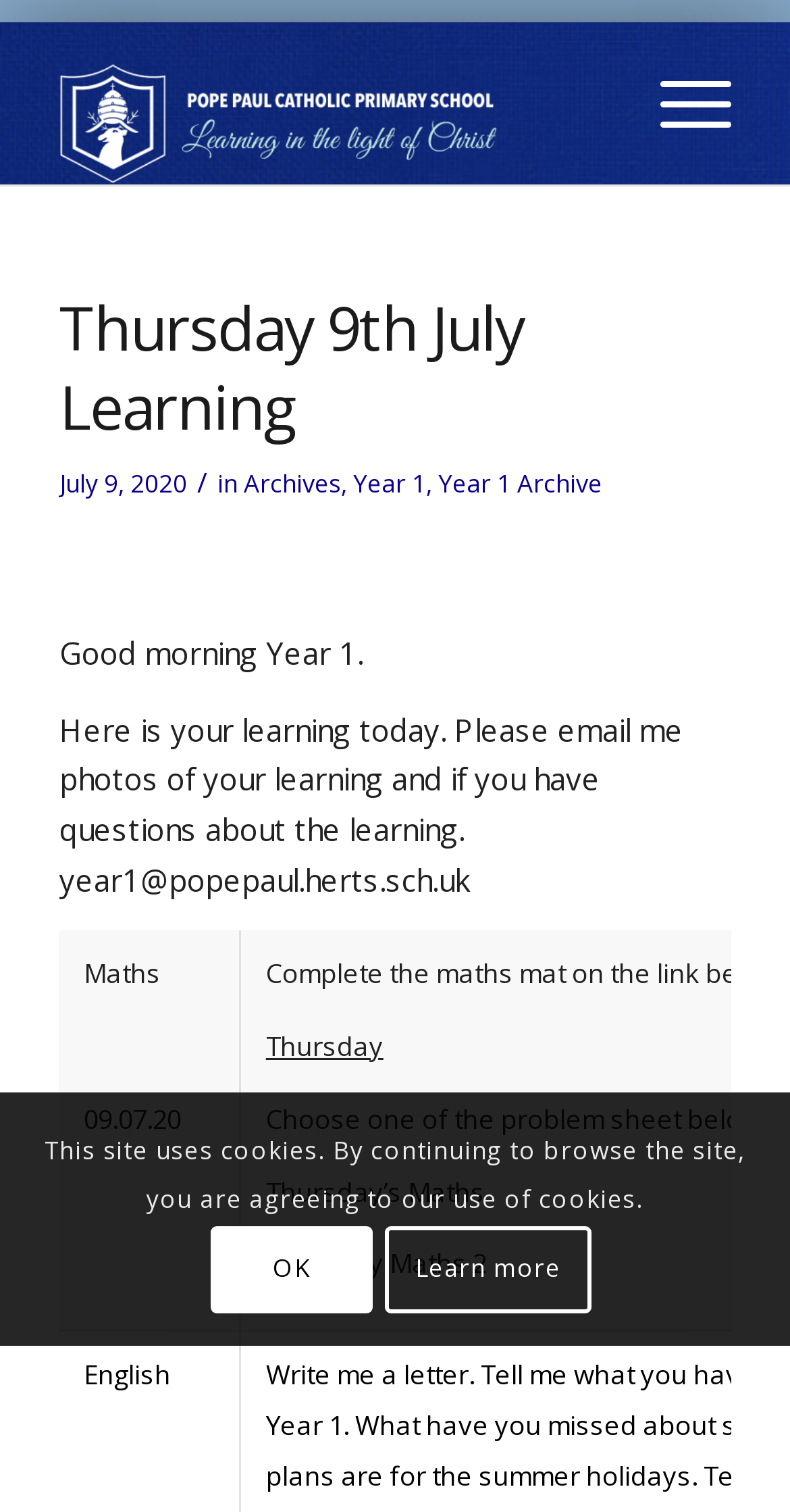Please locate the bounding box coordinates for the element that should be clicked to achieve the following instruction: "Open Archives". Ensure the coordinates are given as four float numbers between 0 and 1, i.e., [left, top, right, bottom].

[0.308, 0.308, 0.431, 0.331]